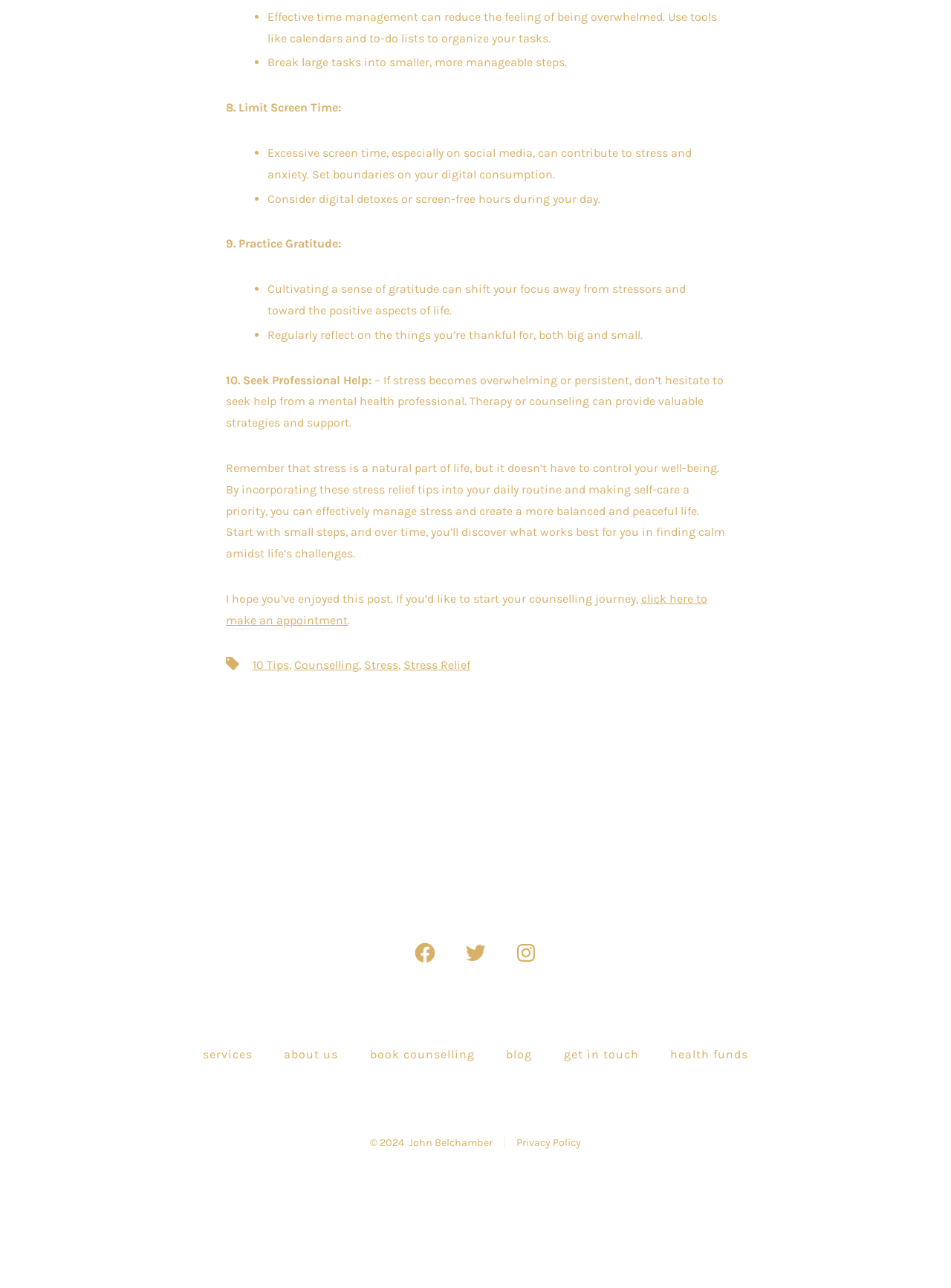Please identify the bounding box coordinates of the element's region that needs to be clicked to fulfill the following instruction: "open Facebook in a new tab". The bounding box coordinates should consist of four float numbers between 0 and 1, i.e., [left, top, right, bottom].

[0.422, 0.721, 0.472, 0.758]